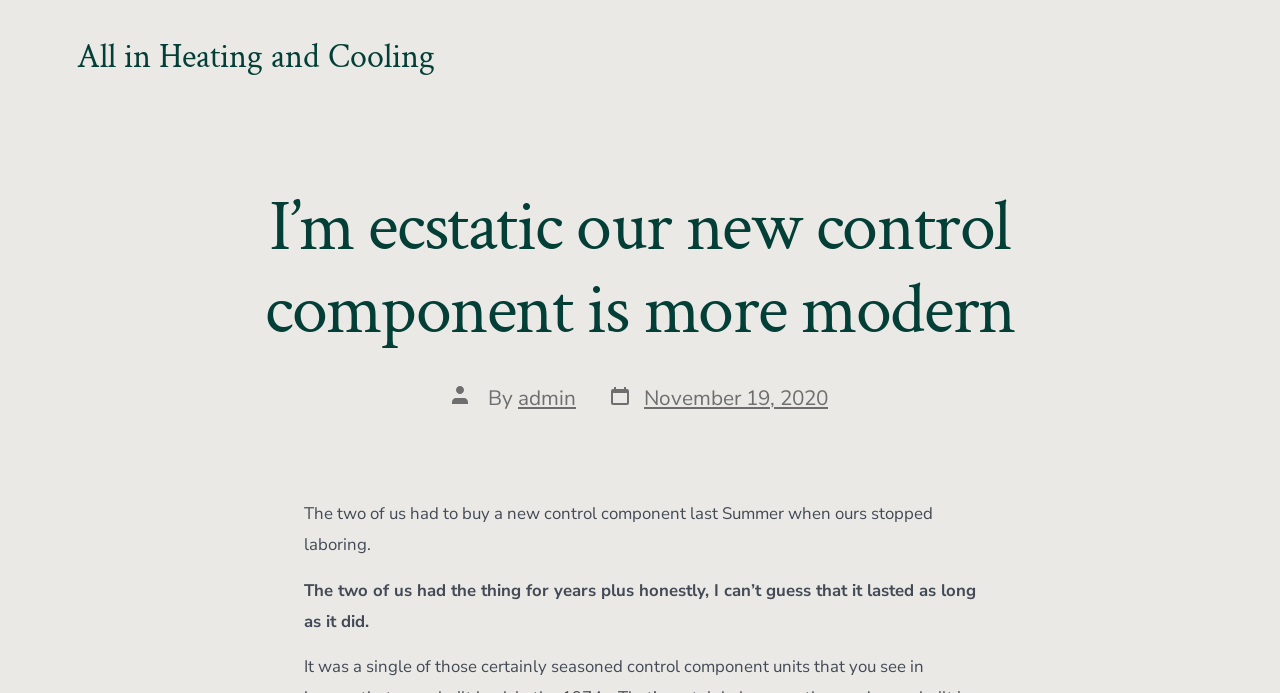Please provide a comprehensive response to the question based on the details in the image: When was the post published?

I found the post date by looking at the link that says 'Post date November 19, 2020', which is located below the post author's name.